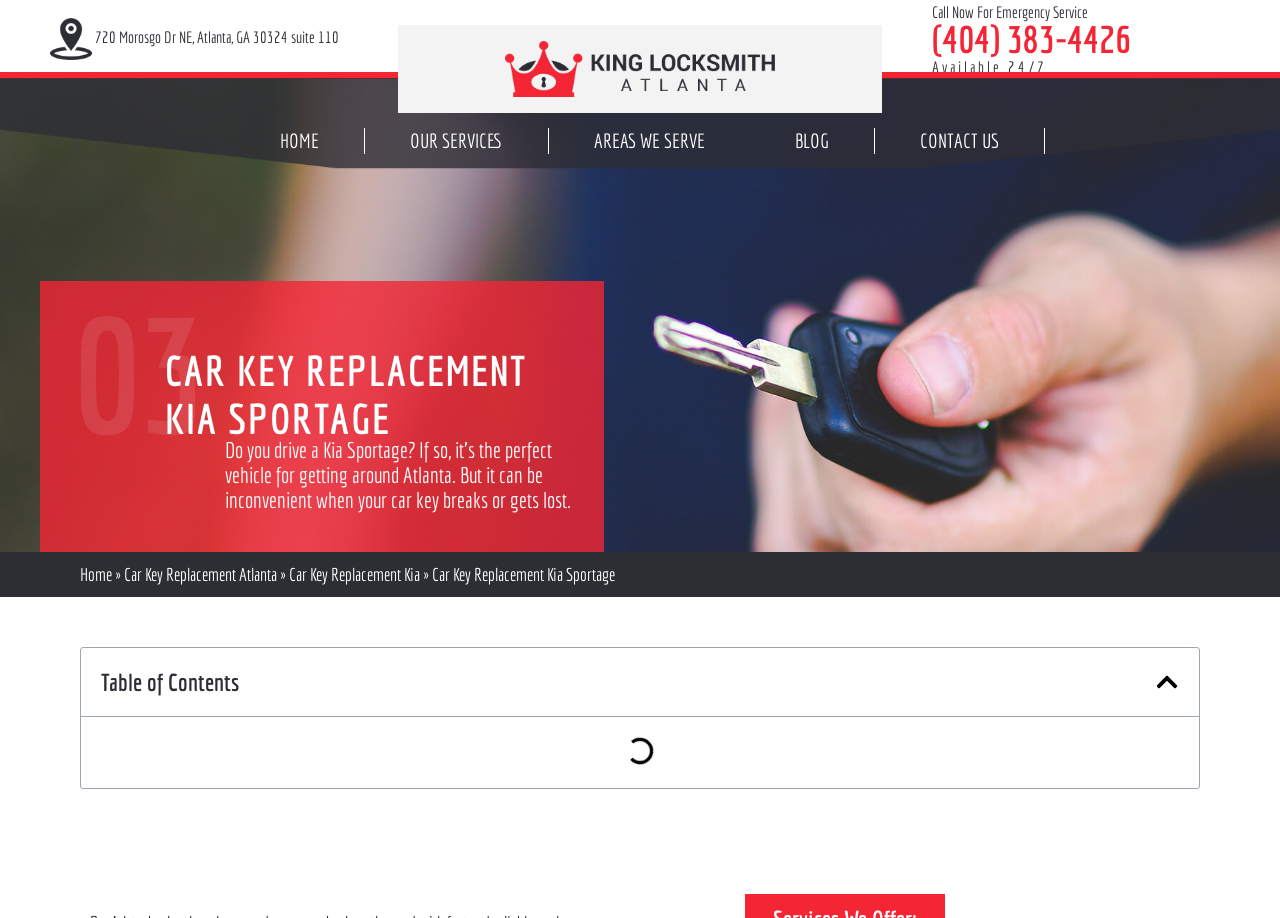Please provide the main heading of the webpage content.

CAR KEY REPLACEMENT KIA SPORTAGE